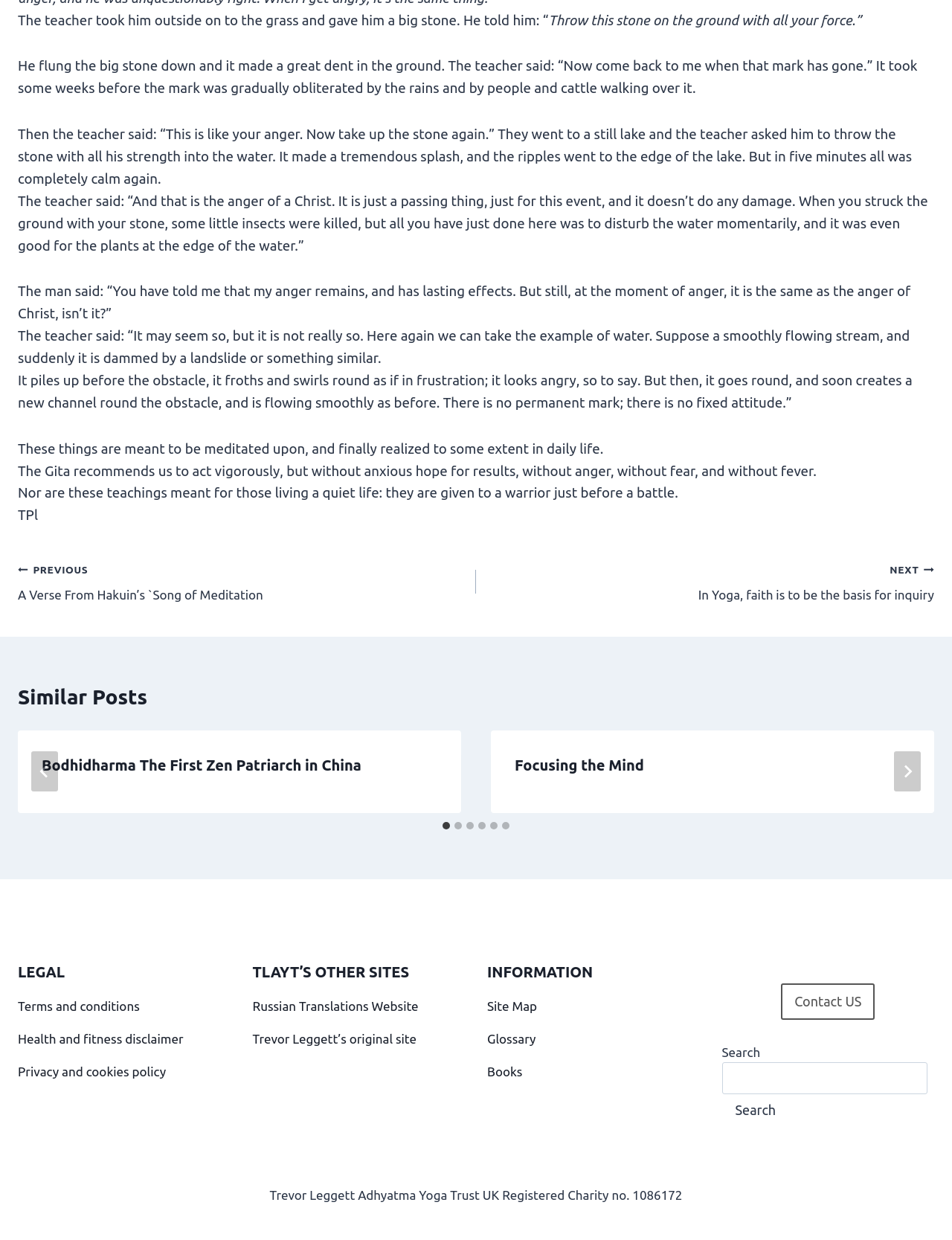From the given element description: "parent_node: Search name="s"", find the bounding box for the UI element. Provide the coordinates as four float numbers between 0 and 1, in the order [left, top, right, bottom].

[0.758, 0.857, 0.974, 0.882]